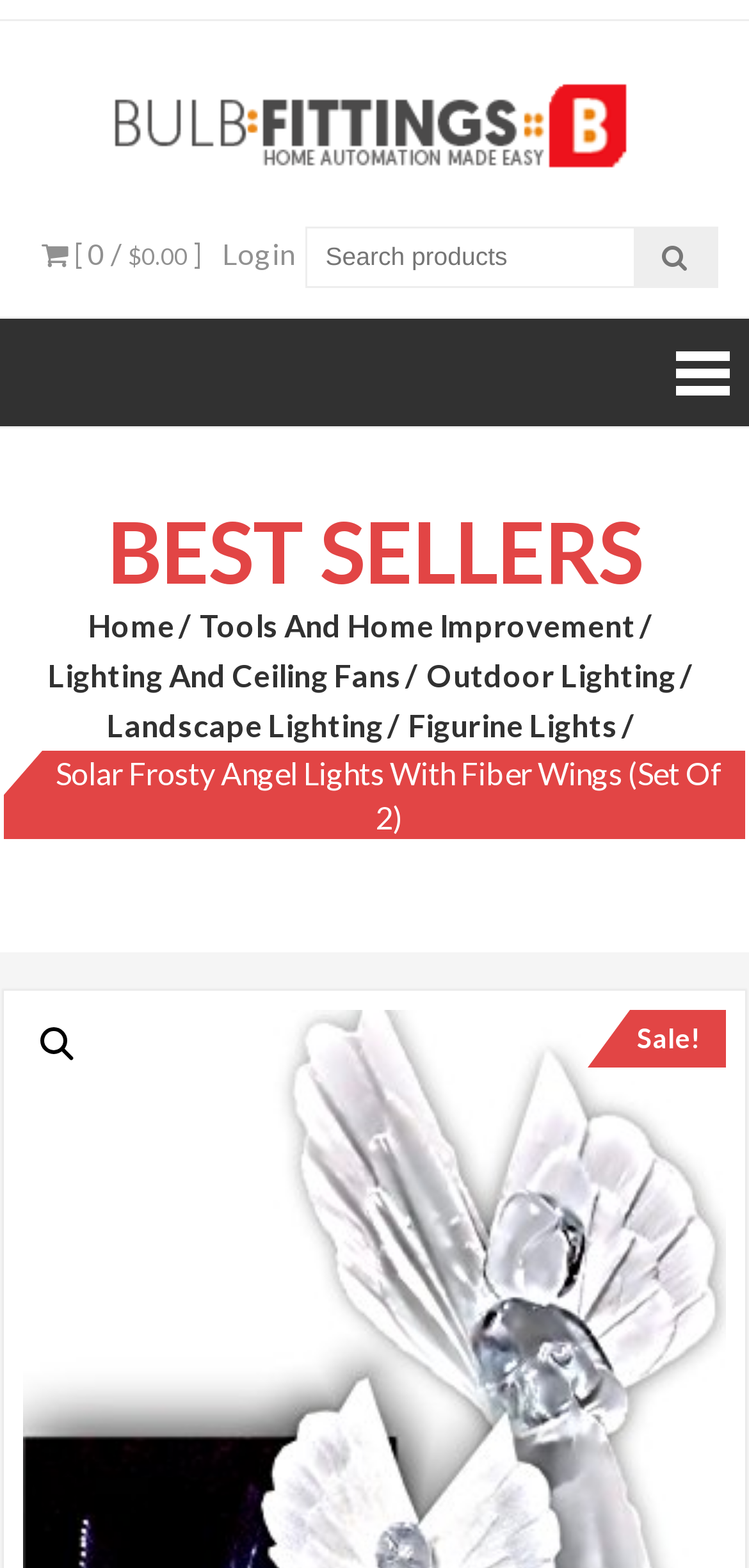Locate the bounding box coordinates of the clickable region necessary to complete the following instruction: "Go to 'Getting Started'". Provide the coordinates in the format of four float numbers between 0 and 1, i.e., [left, top, right, bottom].

None